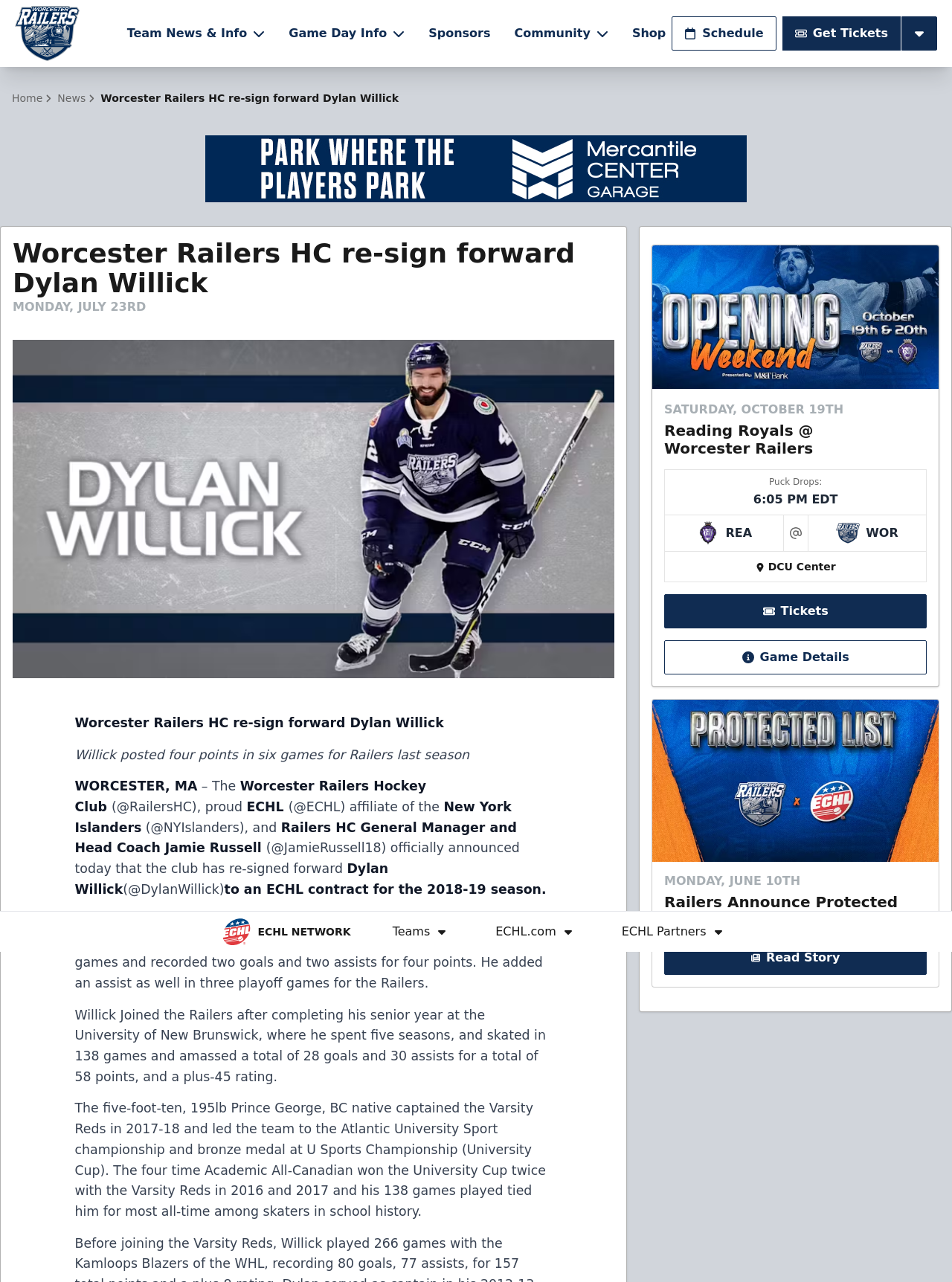Please find the bounding box coordinates (top-left x, top-left y, bottom-right x, bottom-right y) in the screenshot for the UI element described as follows: Tickets

[0.698, 0.464, 0.973, 0.489]